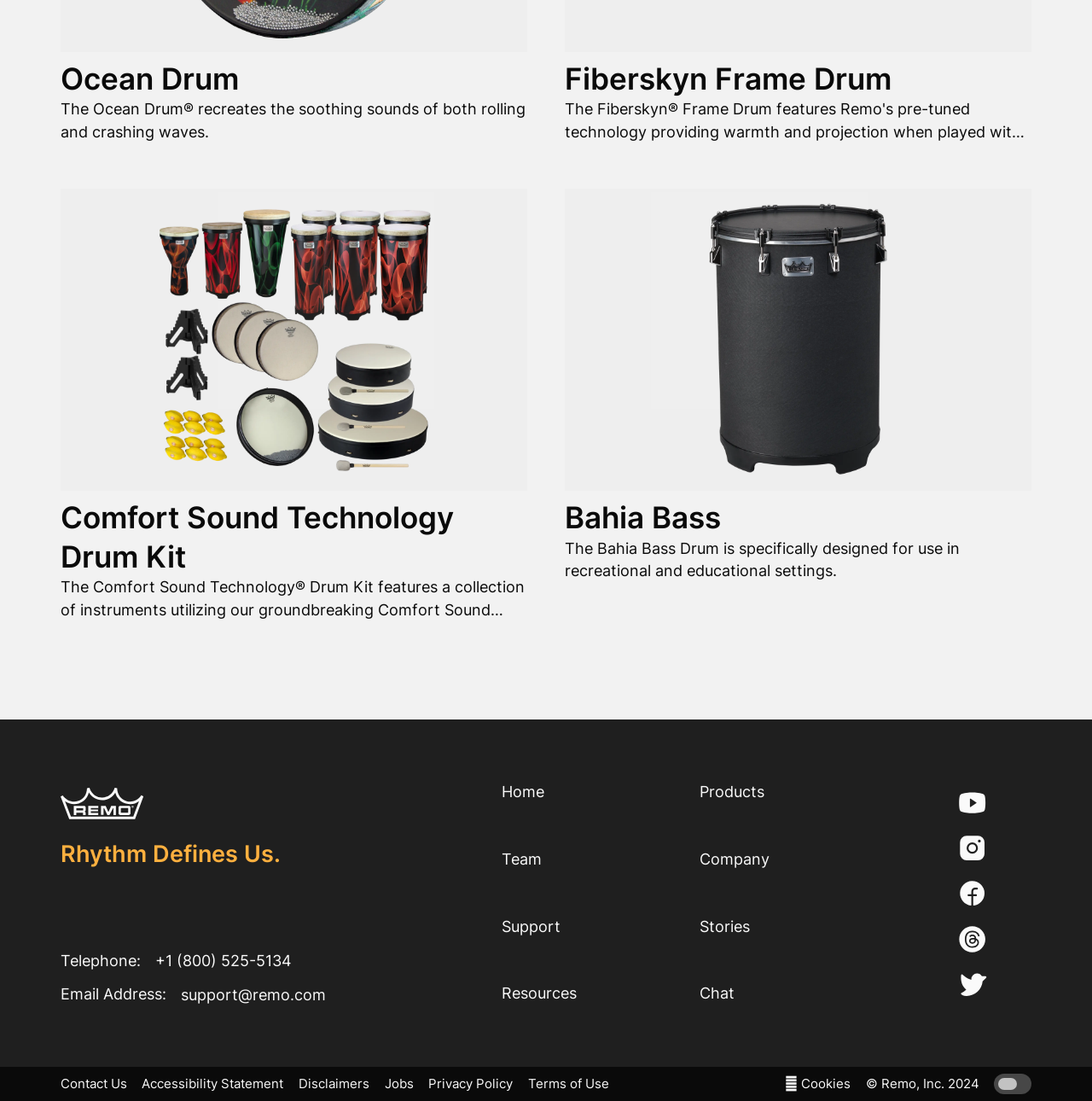Identify the bounding box coordinates of the section to be clicked to complete the task described by the following instruction: "Contact Us". The coordinates should be four float numbers between 0 and 1, formatted as [left, top, right, bottom].

[0.055, 0.977, 0.116, 0.992]